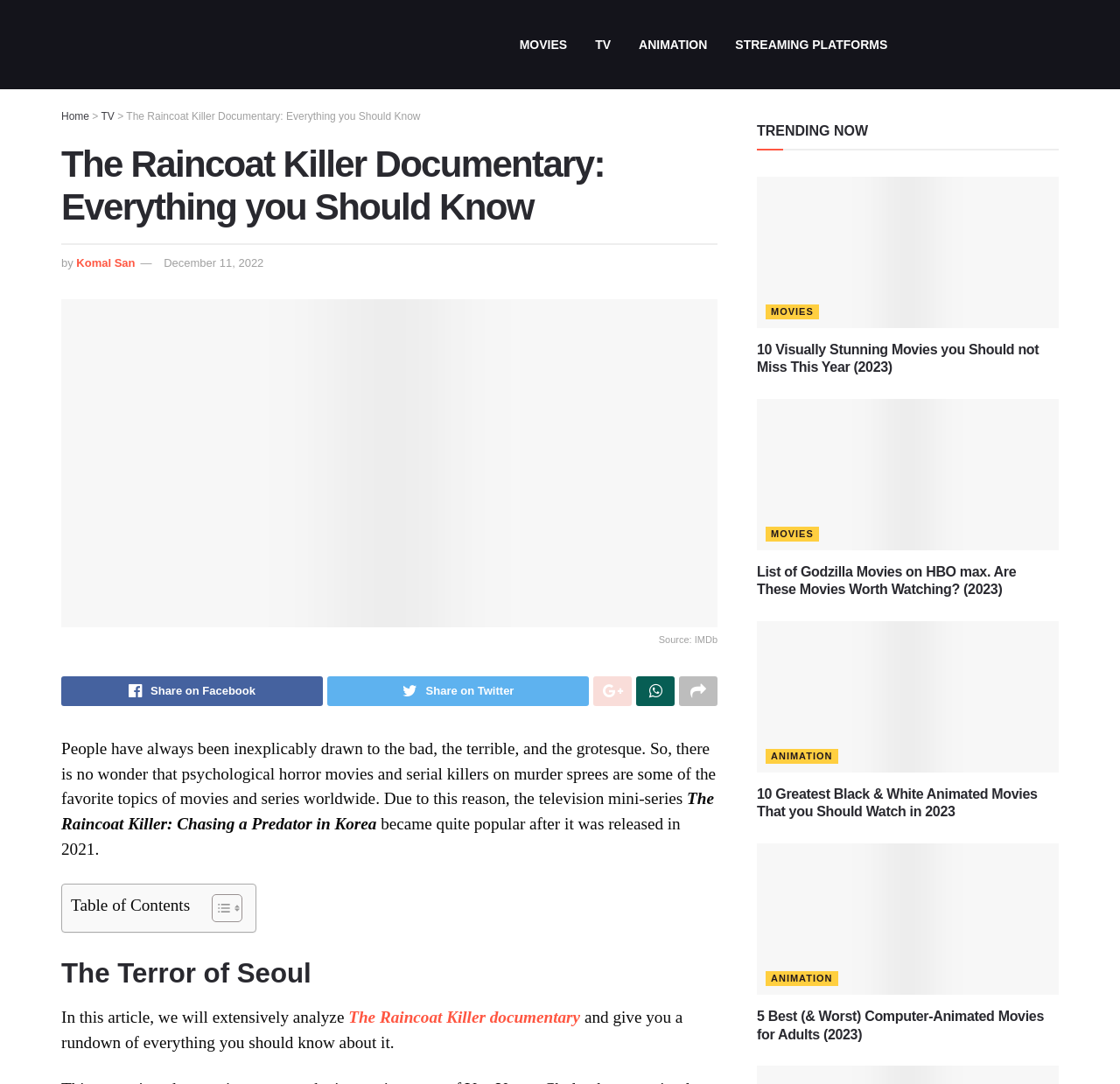Could you provide the bounding box coordinates for the portion of the screen to click to complete this instruction: "Share on Facebook"?

[0.055, 0.624, 0.288, 0.654]